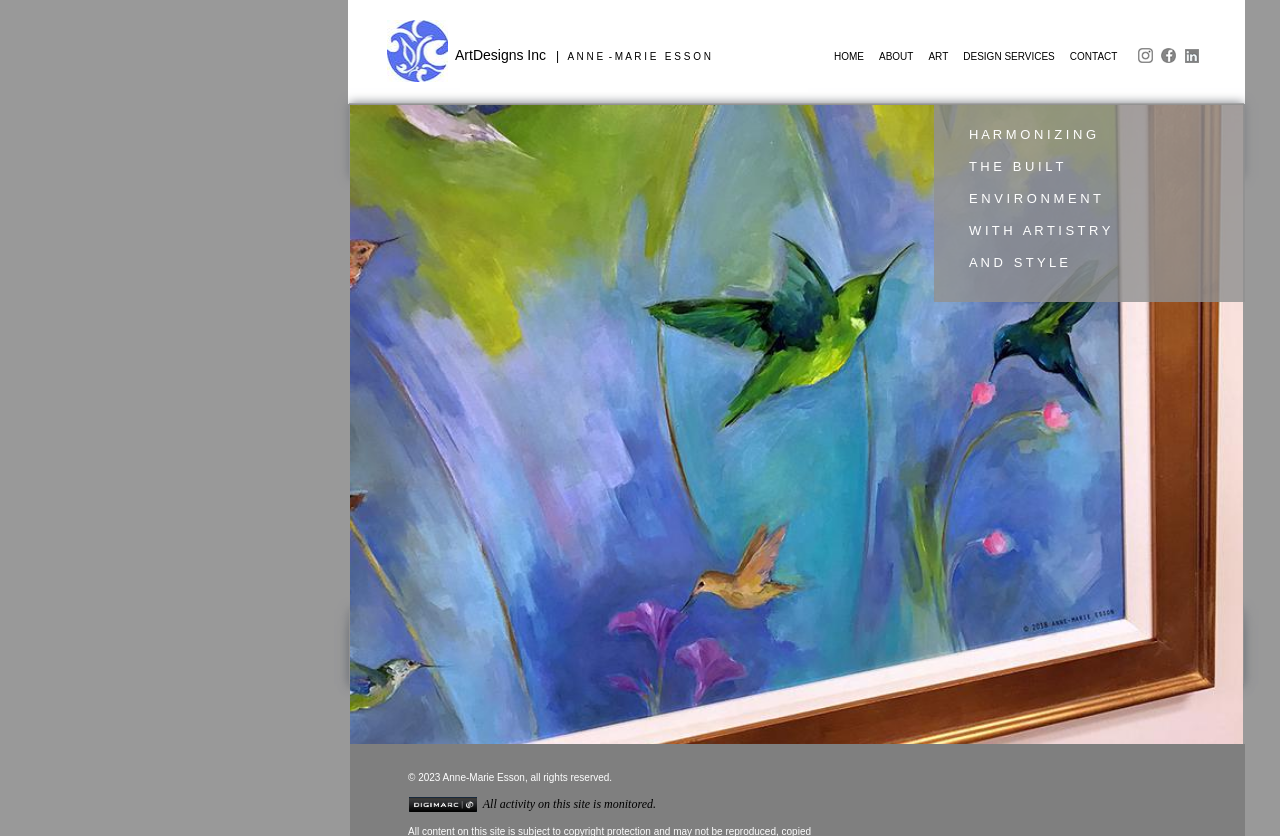Based on the image, please respond to the question with as much detail as possible:
How many images are there in the navigation links?

Each navigation link has 2 images, and there are 5 navigation links. Therefore, there are a total of 10 images in the navigation links.